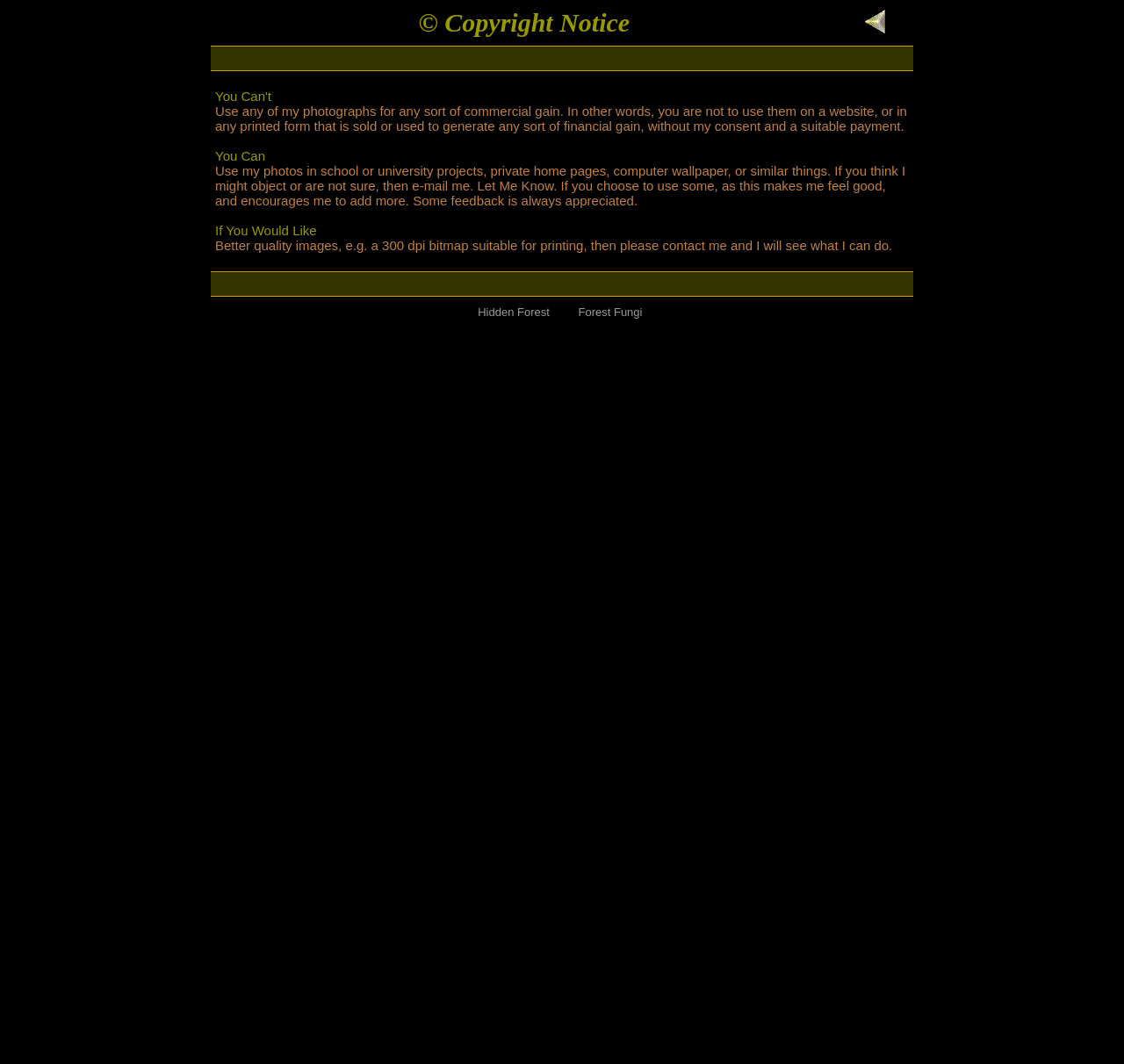Explain the webpage in detail.

The webpage is about copyright information and usage guidelines for photographs. At the top, there is a copyright notice "© Copyright Notice" followed by a link and a small image to the right. Below the copyright notice, there is a brief statement explaining that the photographs cannot be used for commercial gain without consent and payment.

Further down, there is a section explaining the allowed uses of the photographs, such as in school or university projects, private home pages, computer wallpaper, or similar things. This section is headed by the text "You Can" and provides more details on the allowed uses. The text also encourages users to email the owner if they are unsure about the usage.

Next, there is a section headed by the text "If You Would Like" which explains that better quality images can be obtained by contacting the owner. This section is followed by a blank space, and then there are two links, "Hidden Forest" and "Forest Fungi", placed side by side.